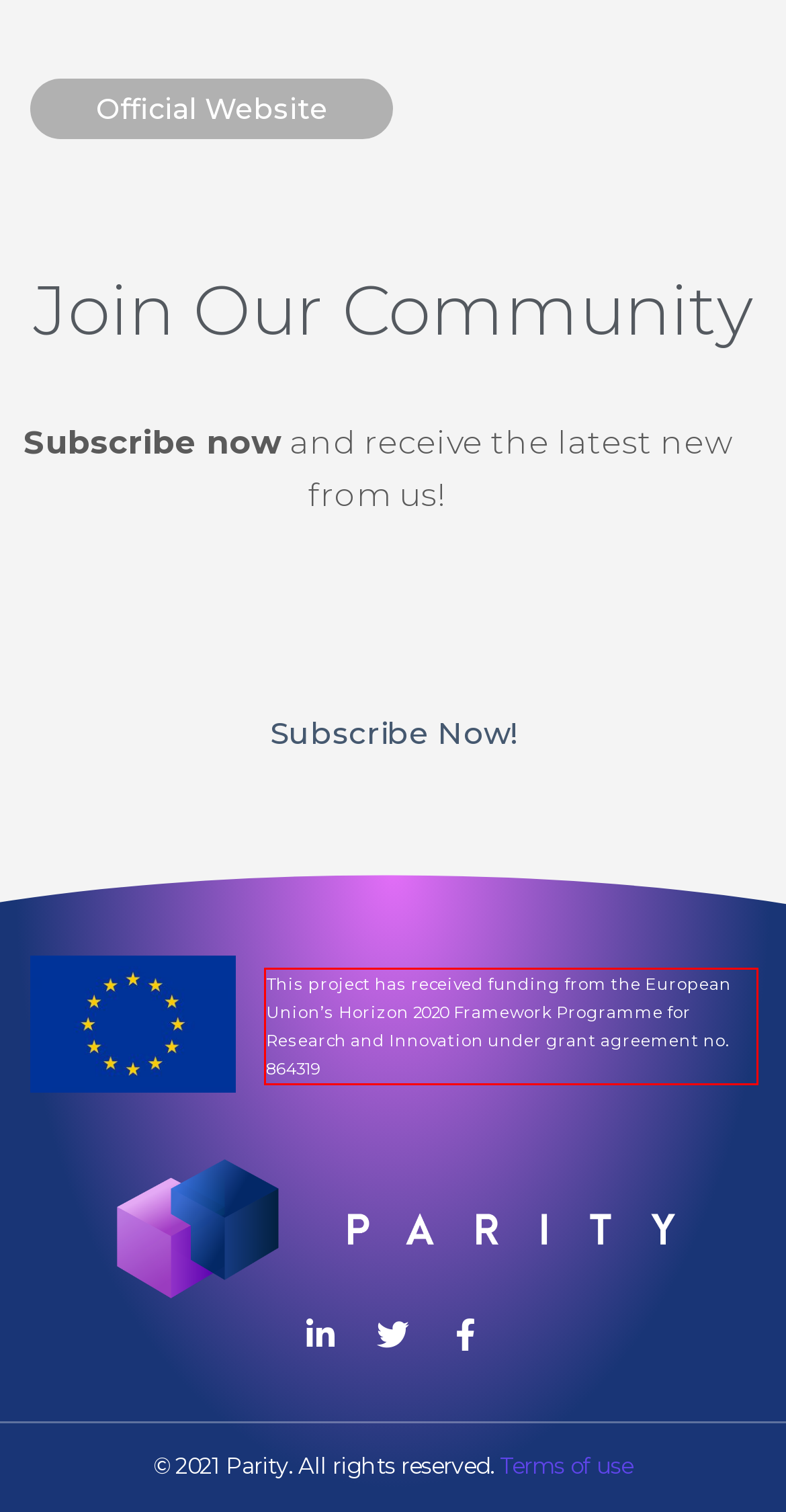Given the screenshot of the webpage, identify the red bounding box, and recognize the text content inside that red bounding box.

This project has received funding from the European Union’s Horizon 2020 Framework Programme for Research and Innovation under grant agreement no. 864319